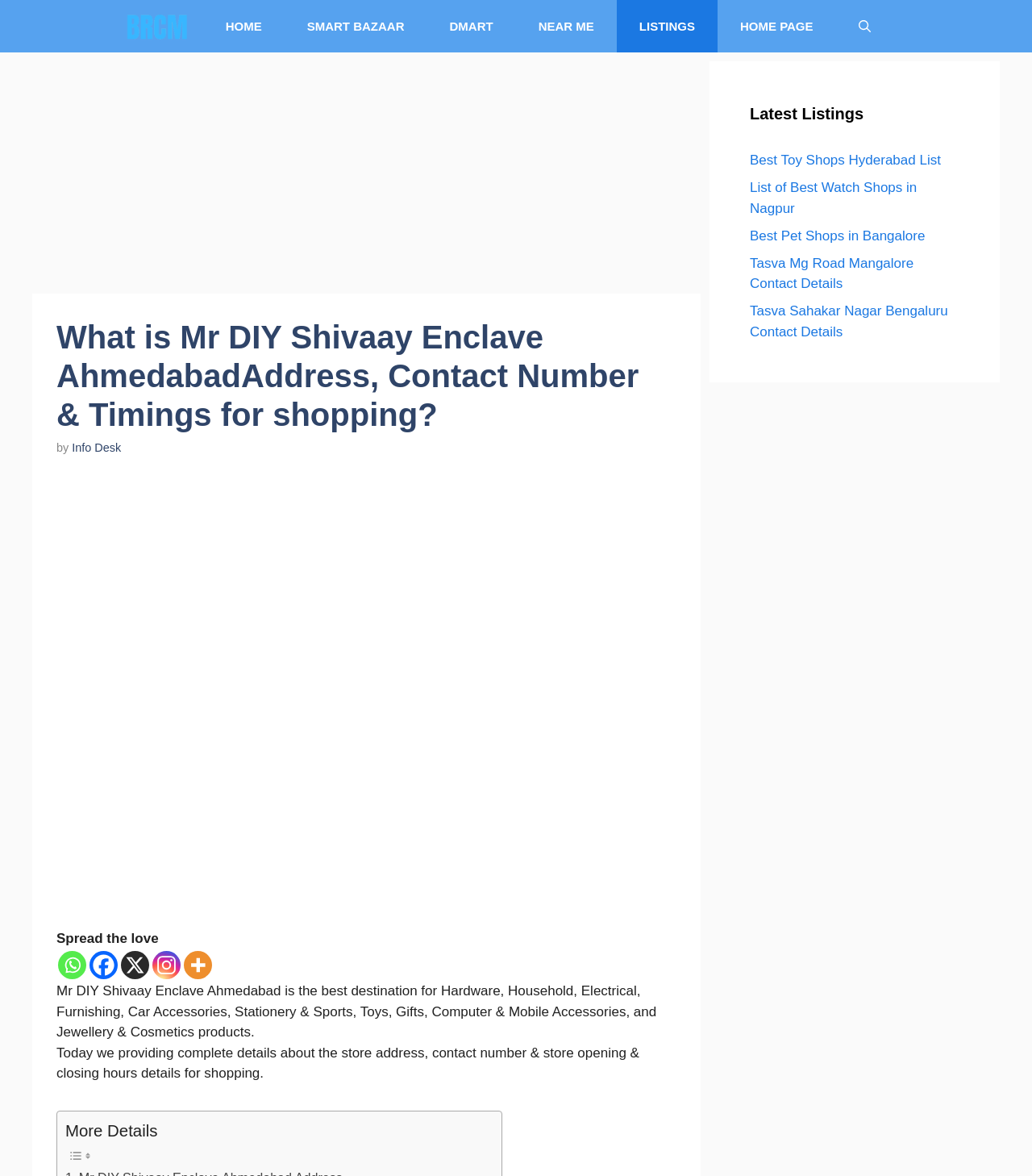Given the element description Listings, predict the bounding box coordinates for the UI element in the webpage screenshot. The format should be (top-left x, top-left y, bottom-right x, bottom-right y), and the values should be between 0 and 1.

[0.597, 0.0, 0.695, 0.045]